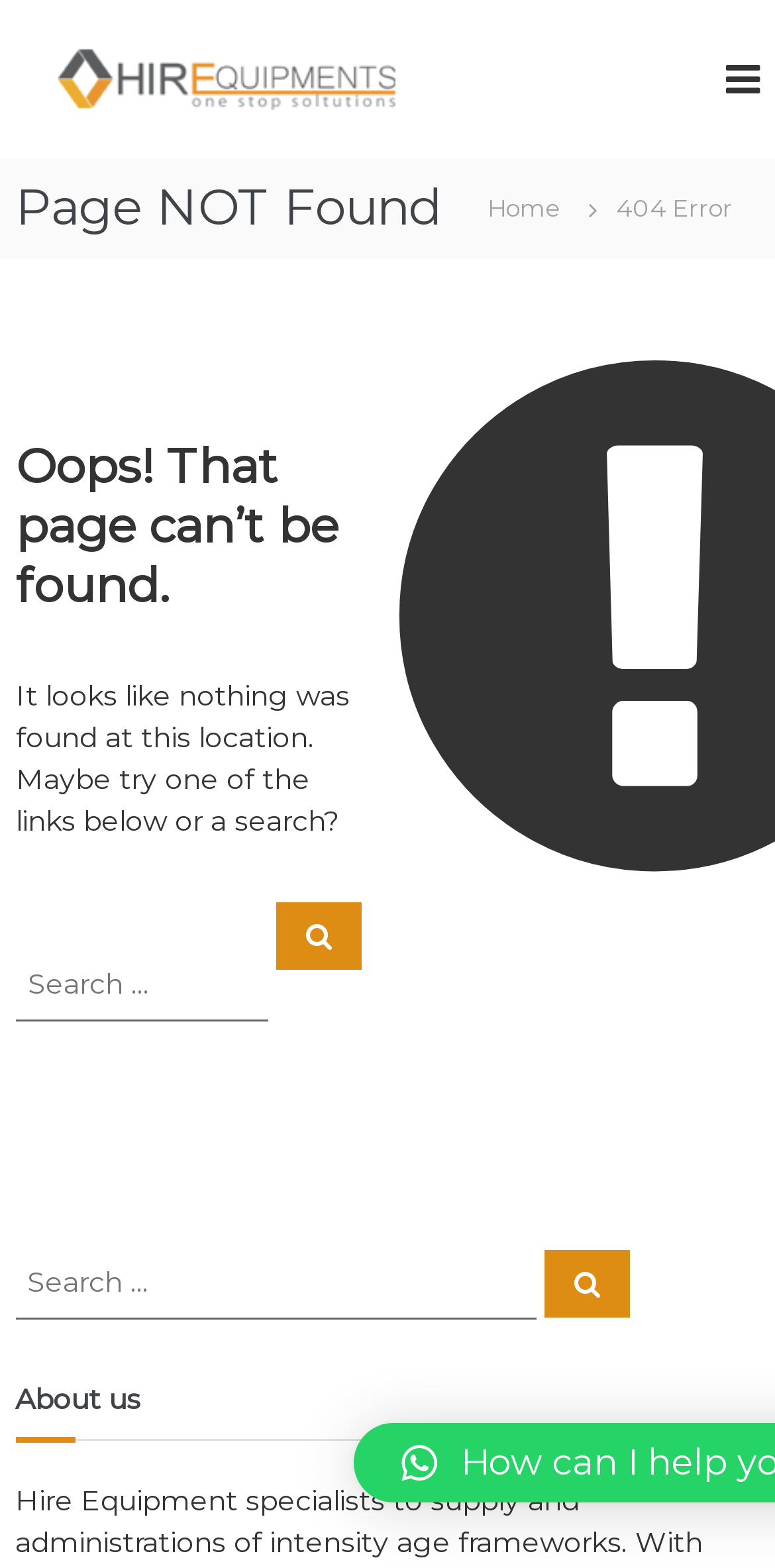Answer this question using a single word or a brief phrase:
How many links are present on the page?

3